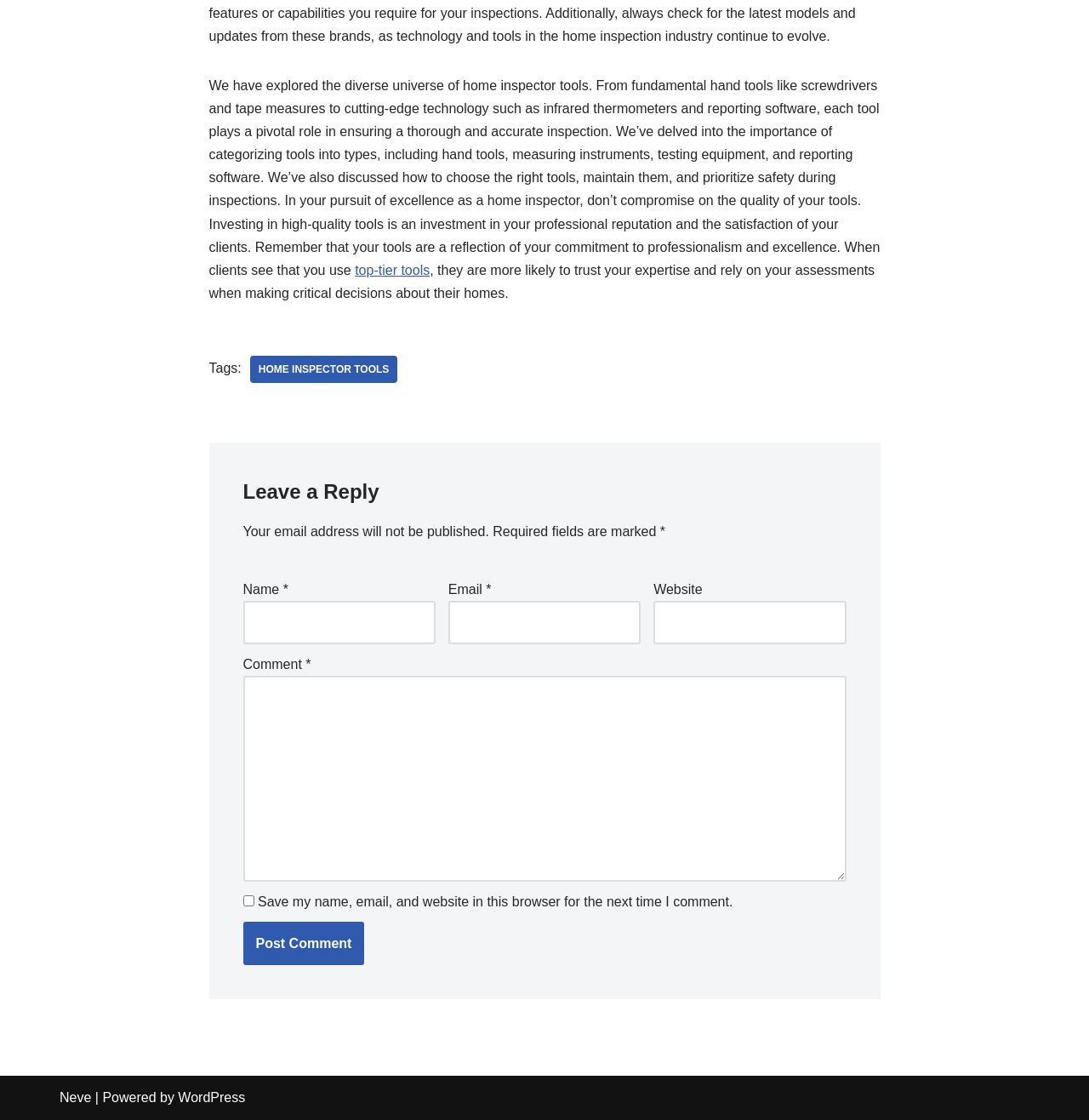What is the name of the platform powering this website?
From the image, provide a succinct answer in one word or a short phrase.

WordPress